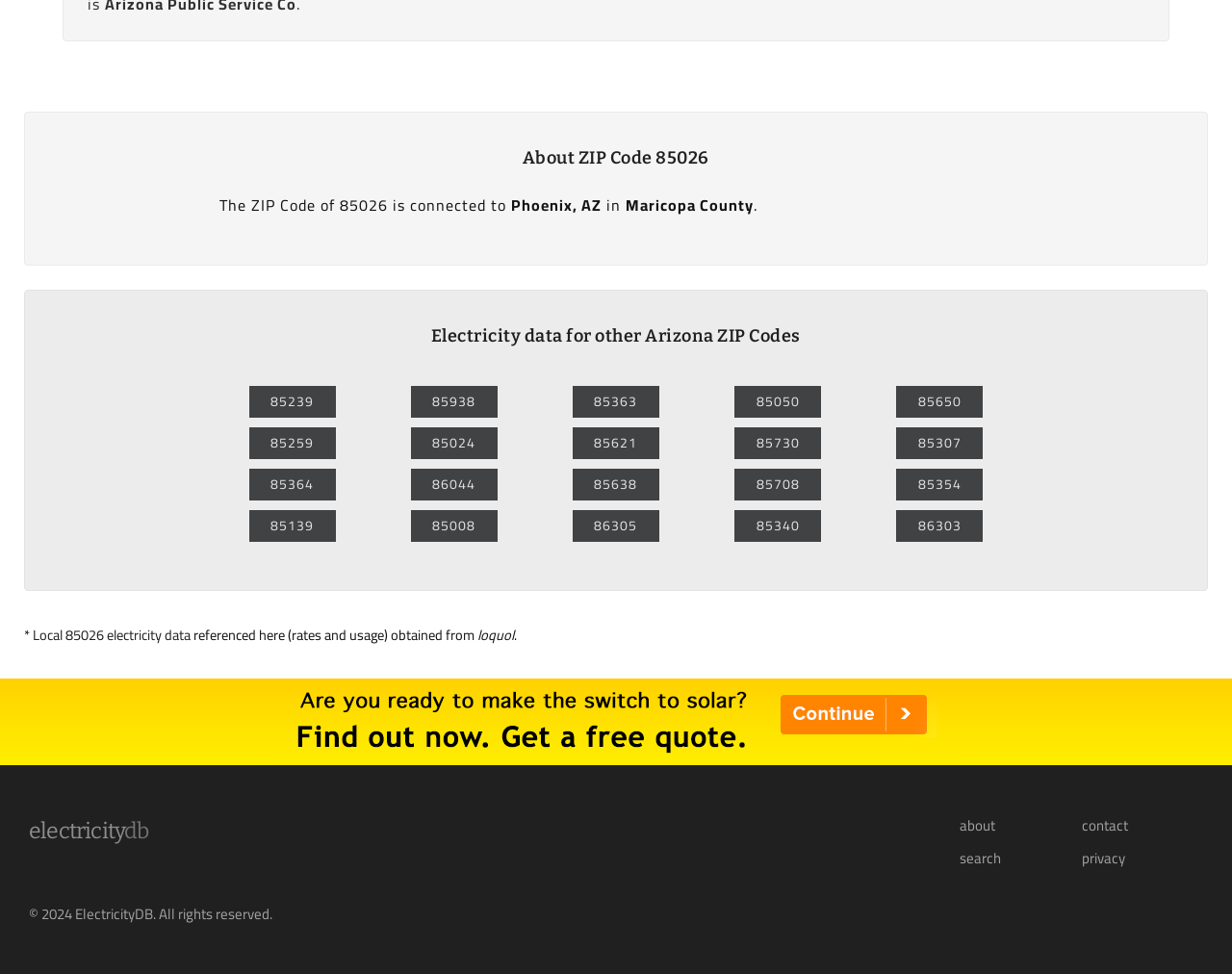Using the details in the image, give a detailed response to the question below:
What is the name of the website?

The name of the website can be found in the footer of the webpage, where it states 'electricitydb' and provides links to 'about', 'contact', and other pages.